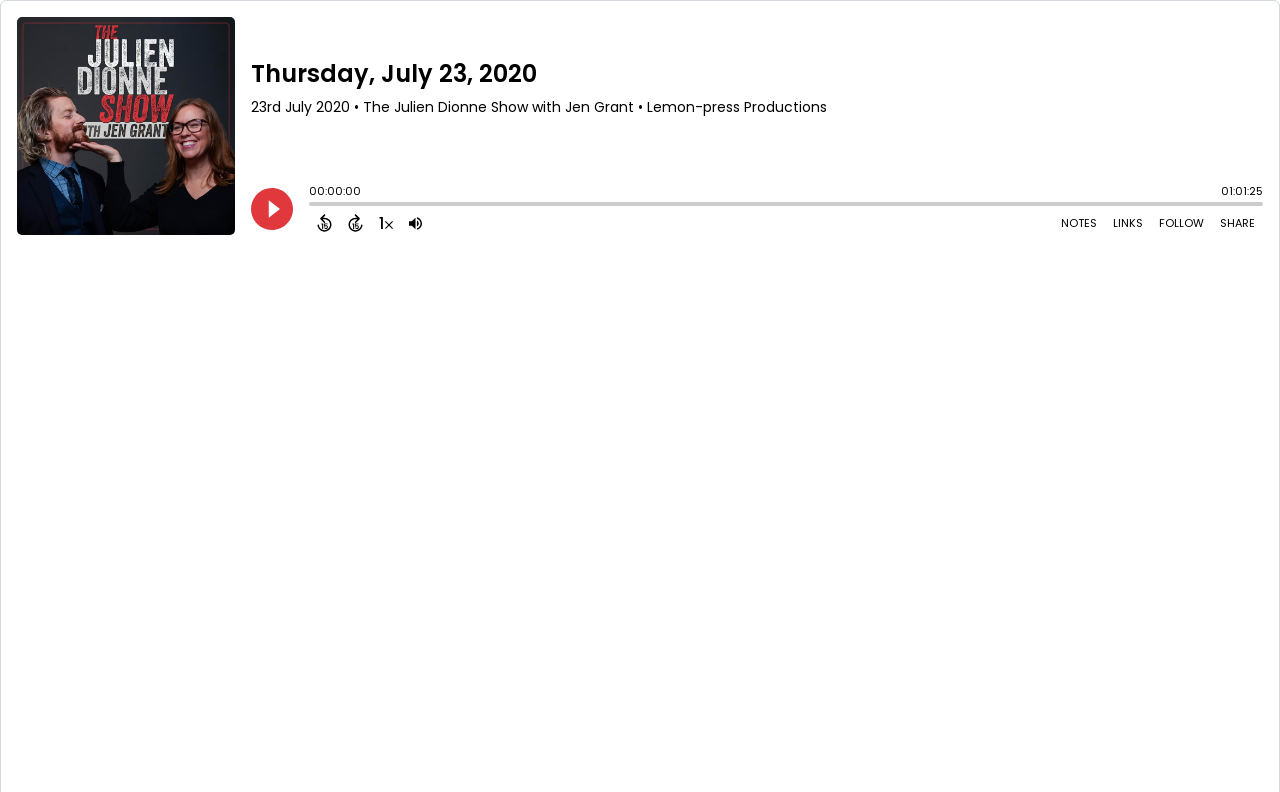Determine the bounding box coordinates of the region I should click to achieve the following instruction: "Share Episode". Ensure the bounding box coordinates are four float numbers between 0 and 1, i.e., [left, top, right, bottom].

[0.947, 0.266, 0.987, 0.297]